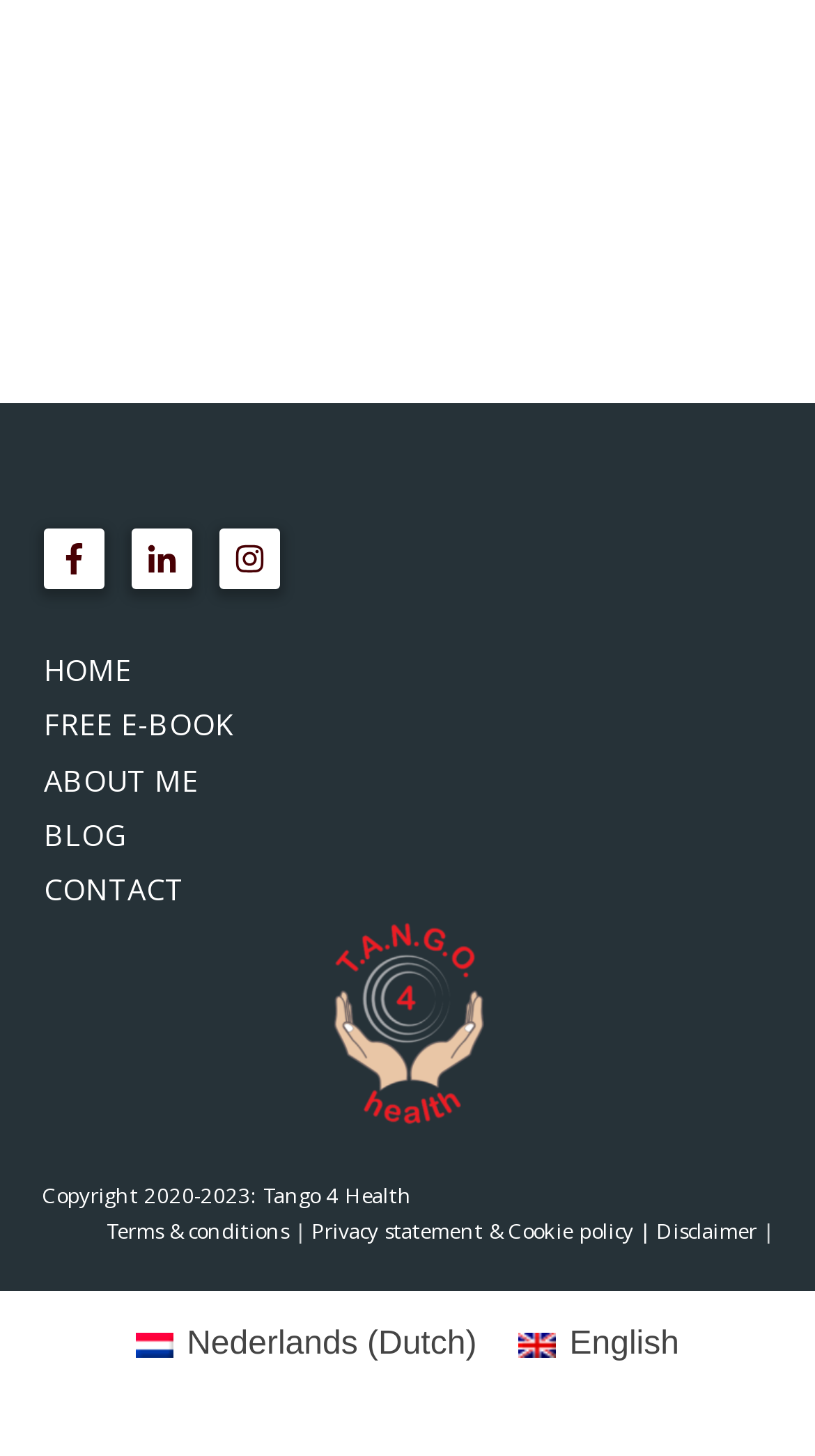Please determine the bounding box of the UI element that matches this description: ABOUT ME. The coordinates should be given as (top-left x, top-left y, bottom-right x, bottom-right y), with all values between 0 and 1.

[0.054, 0.523, 0.244, 0.55]